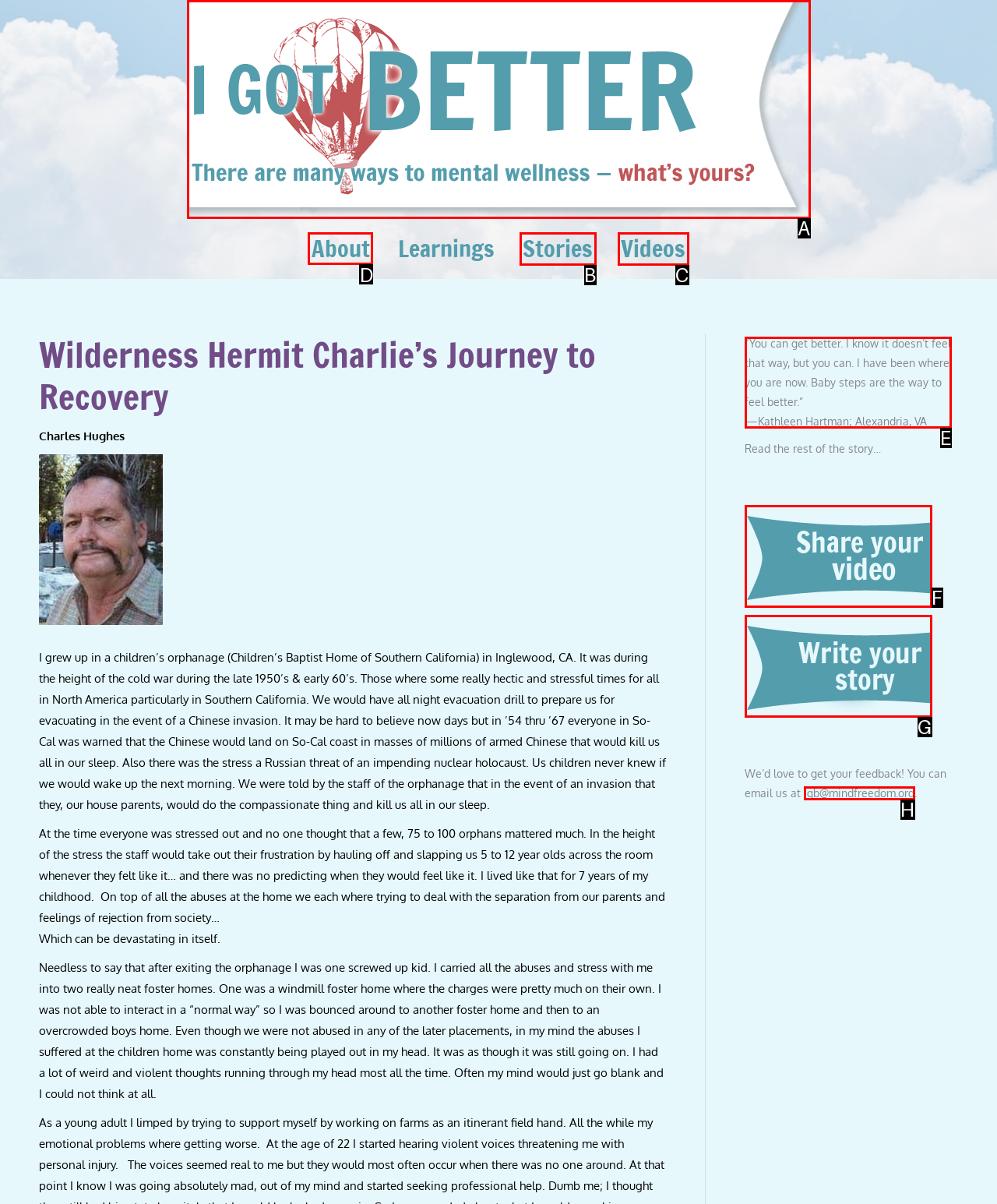Tell me the correct option to click for this task: Click on 'About' menu
Write down the option's letter from the given choices.

D